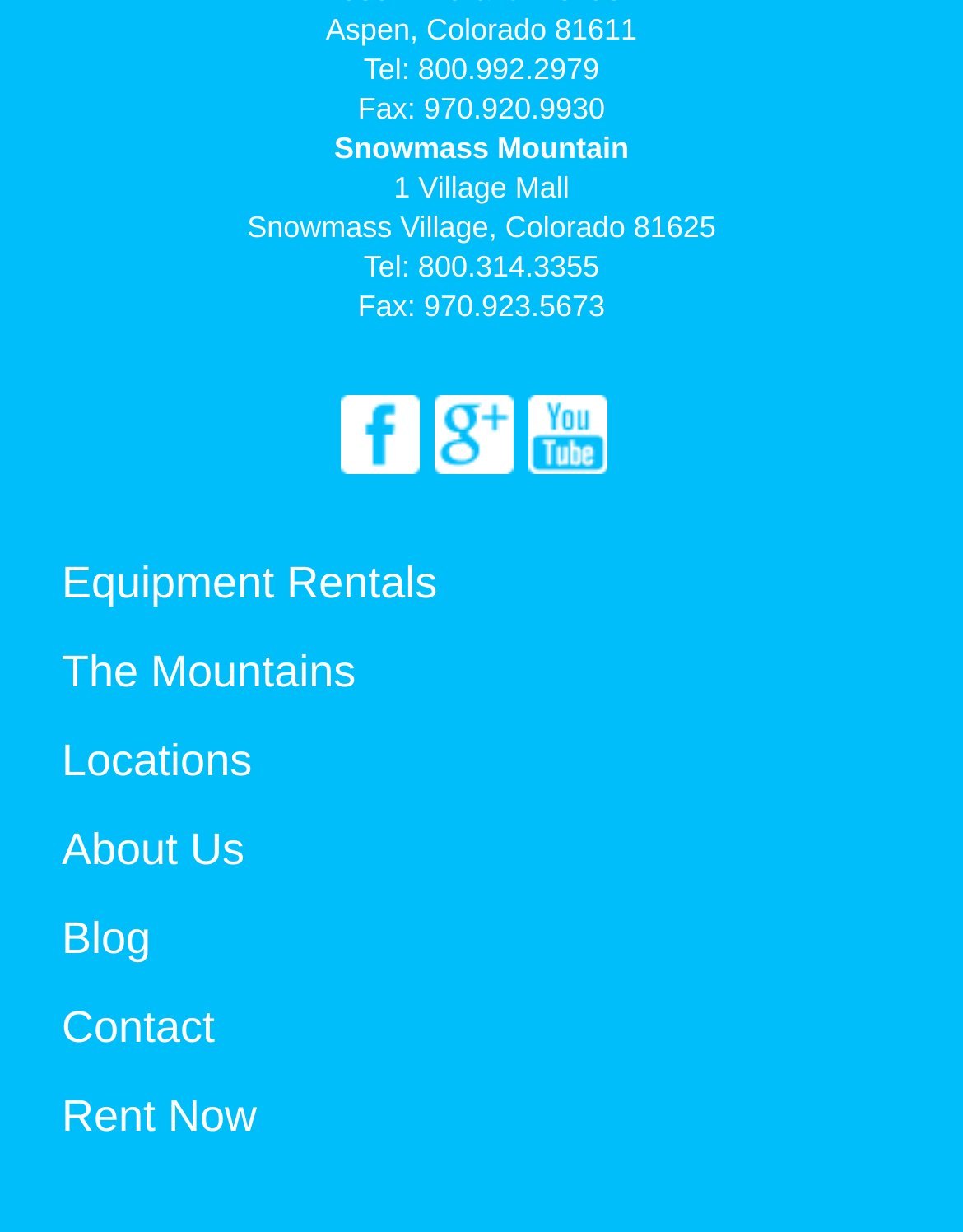Please provide a brief answer to the following inquiry using a single word or phrase:
What is the location of Snowmass Village?

Colorado 81625